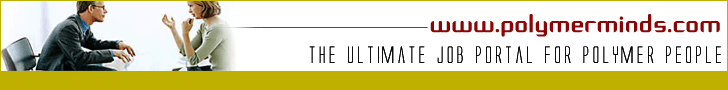Respond concisely with one word or phrase to the following query:
What is written on the banner above the individuals?

www.polymerminds.com